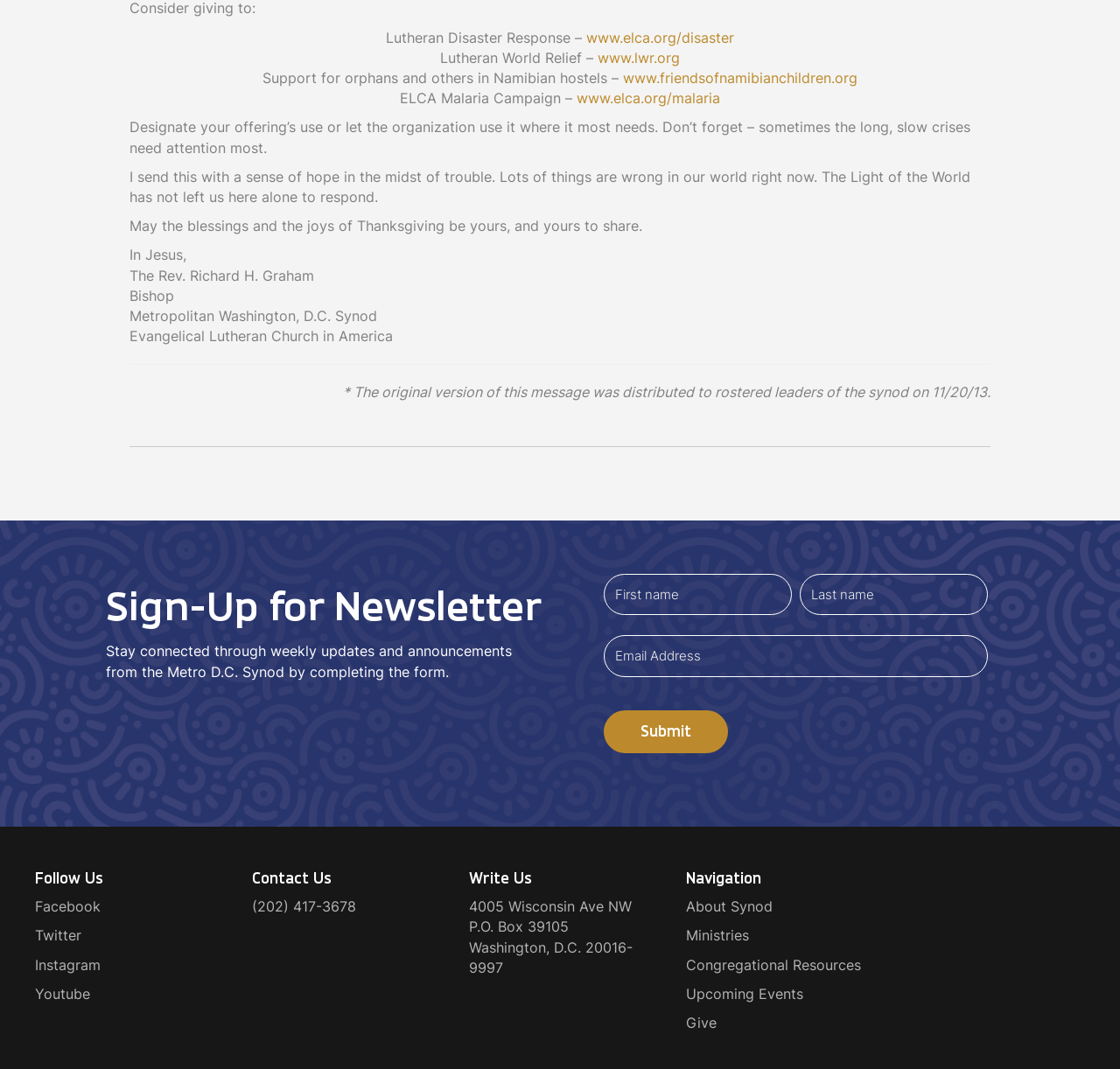Answer this question in one word or a short phrase: What is the purpose of the form on the webpage?

Sign-Up for Newsletter